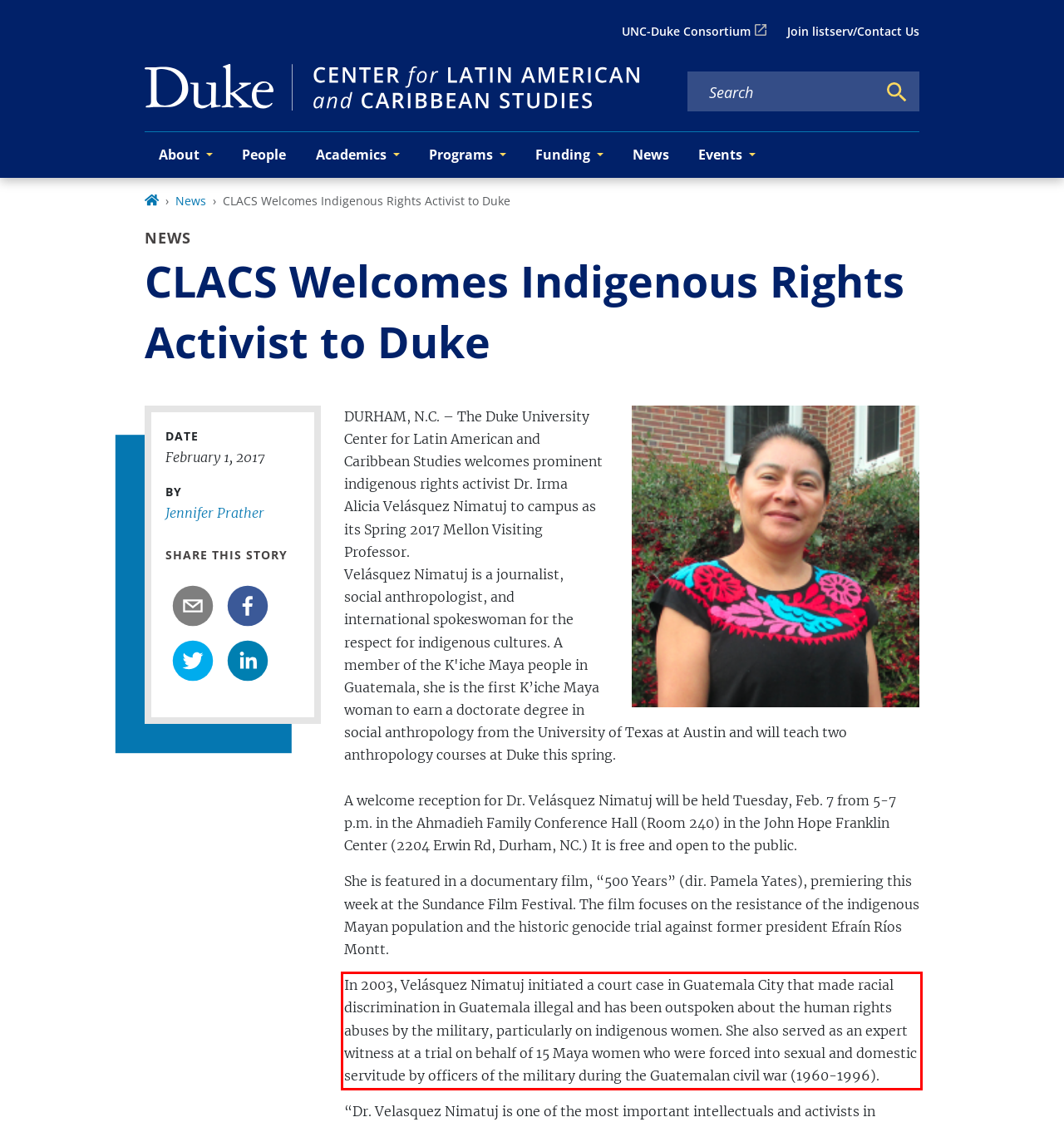You have a screenshot of a webpage with a UI element highlighted by a red bounding box. Use OCR to obtain the text within this highlighted area.

In 2003, Velásquez Nimatuj initiated a court case in Guatemala City that made racial discrimination in Guatemala illegal and has been outspoken about the human rights abuses by the military, particularly on indigenous women. She also served as an expert witness at a trial on behalf of 15 Maya women who were forced into sexual and domestic servitude by officers of the military during the Guatemalan civil war (1960-1996).